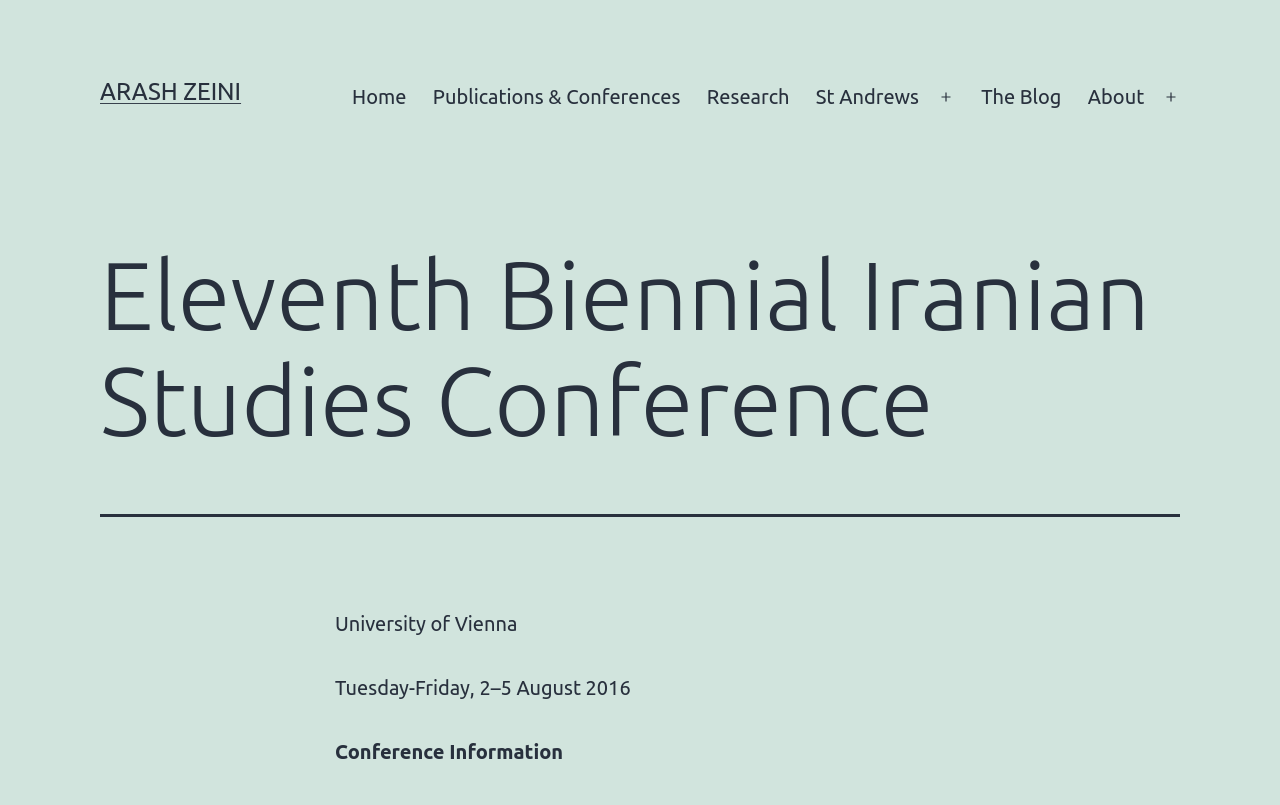Show the bounding box coordinates of the element that should be clicked to complete the task: "Open the menu".

[0.722, 0.089, 0.756, 0.152]